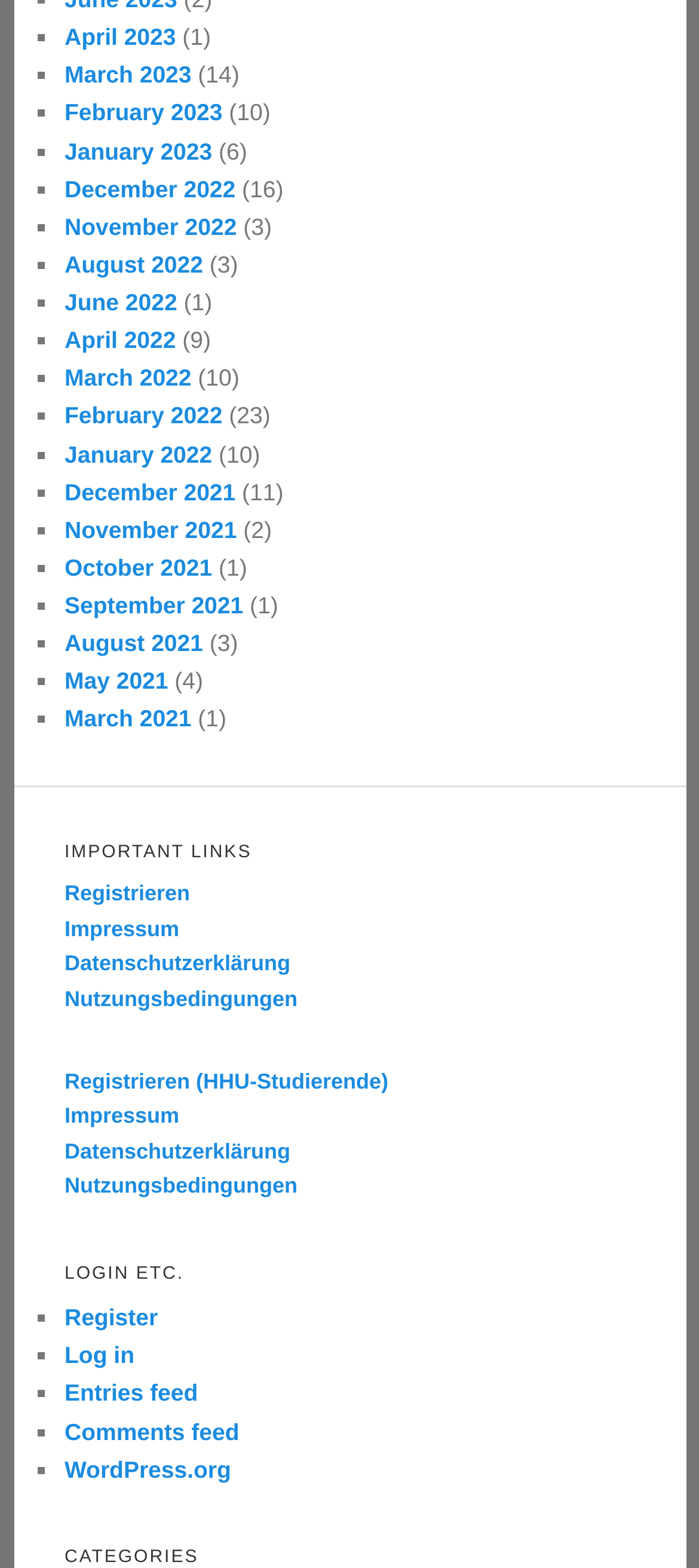Locate the bounding box coordinates of the area to click to fulfill this instruction: "Go to Register". The bounding box should be presented as four float numbers between 0 and 1, in the order [left, top, right, bottom].

[0.092, 0.832, 0.226, 0.849]